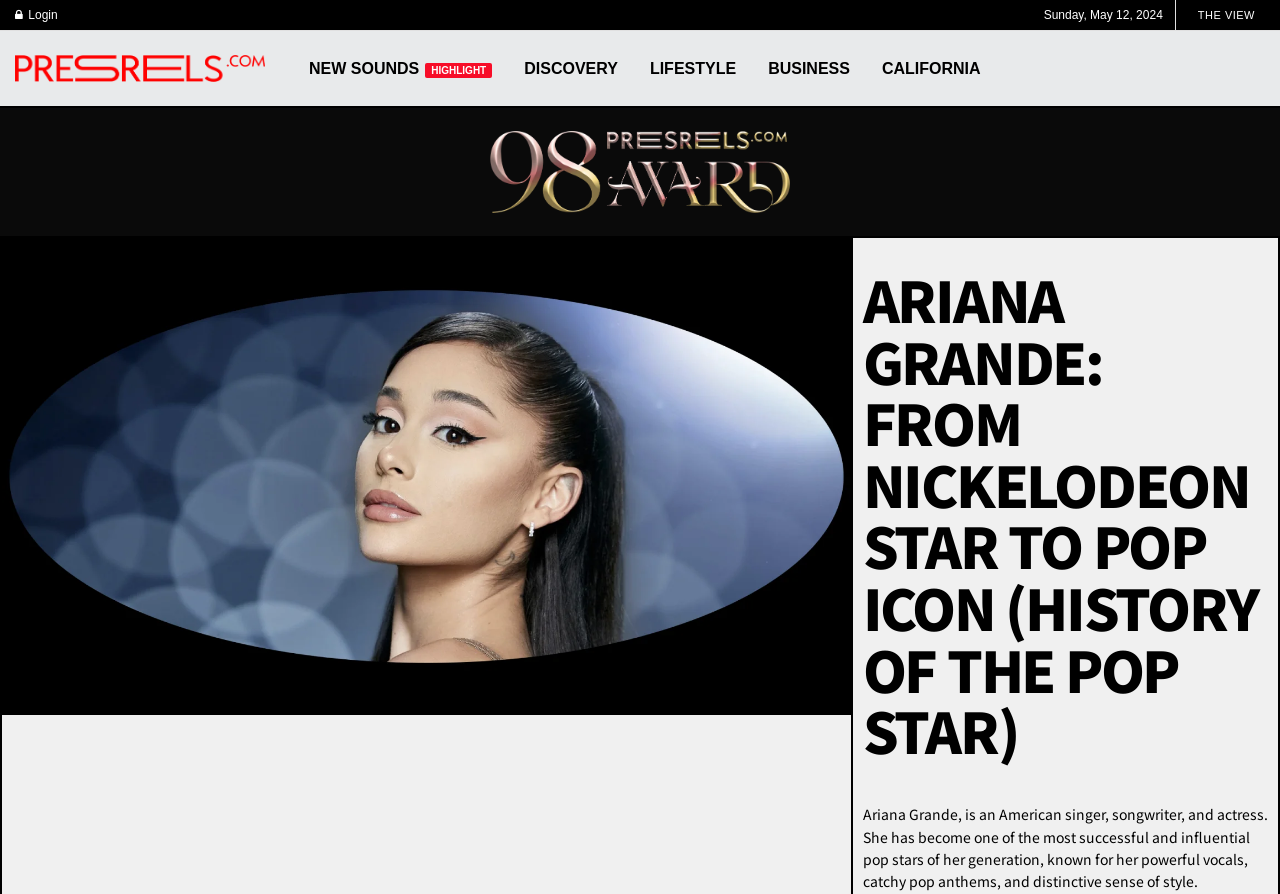What is the occupation of Ariana Grande?
Deliver a detailed and extensive answer to the question.

I read the StaticText element that describes Ariana Grande and found that she is an American singer, songwriter, and actress.